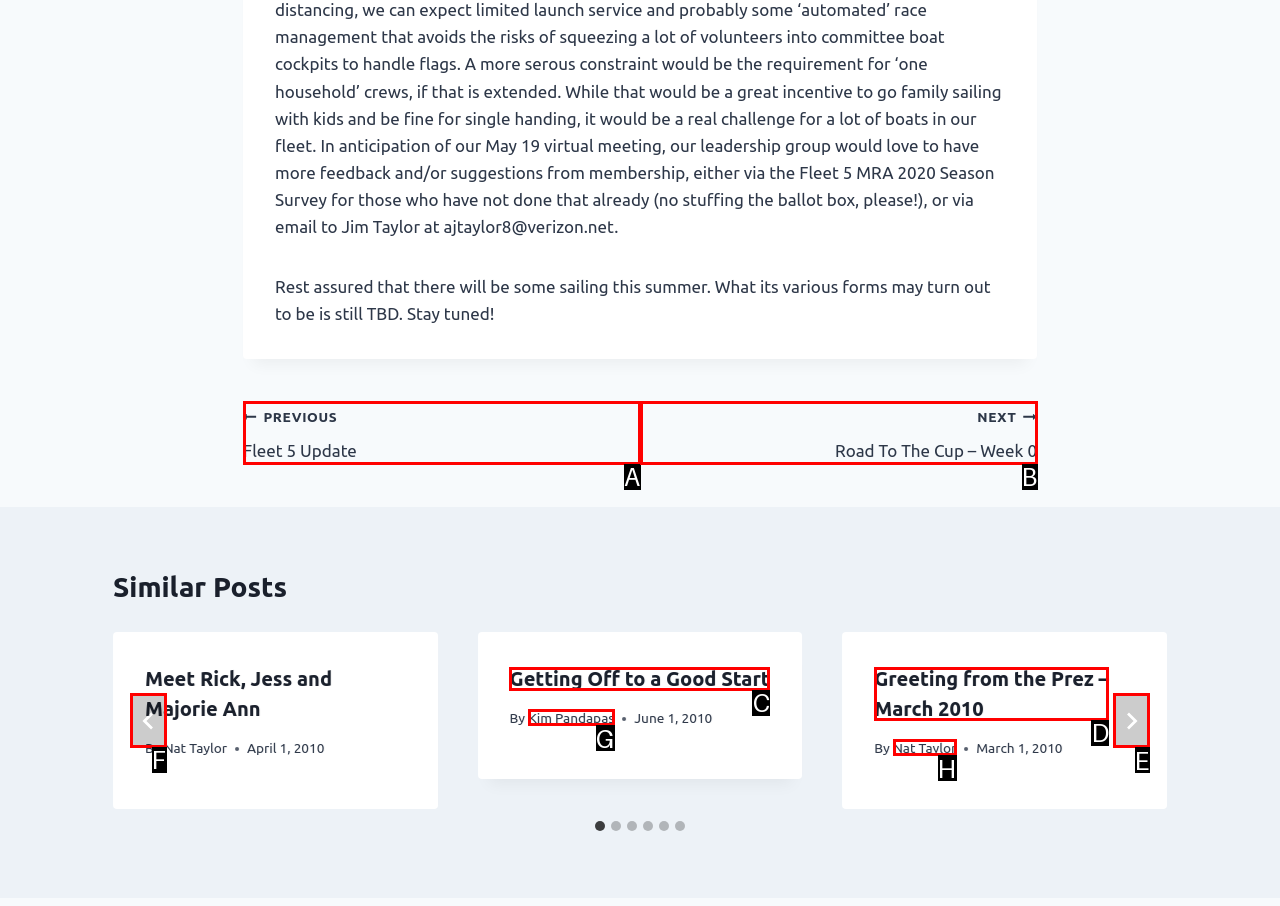Point out the specific HTML element to click to complete this task: Go to the last slide Reply with the letter of the chosen option.

F